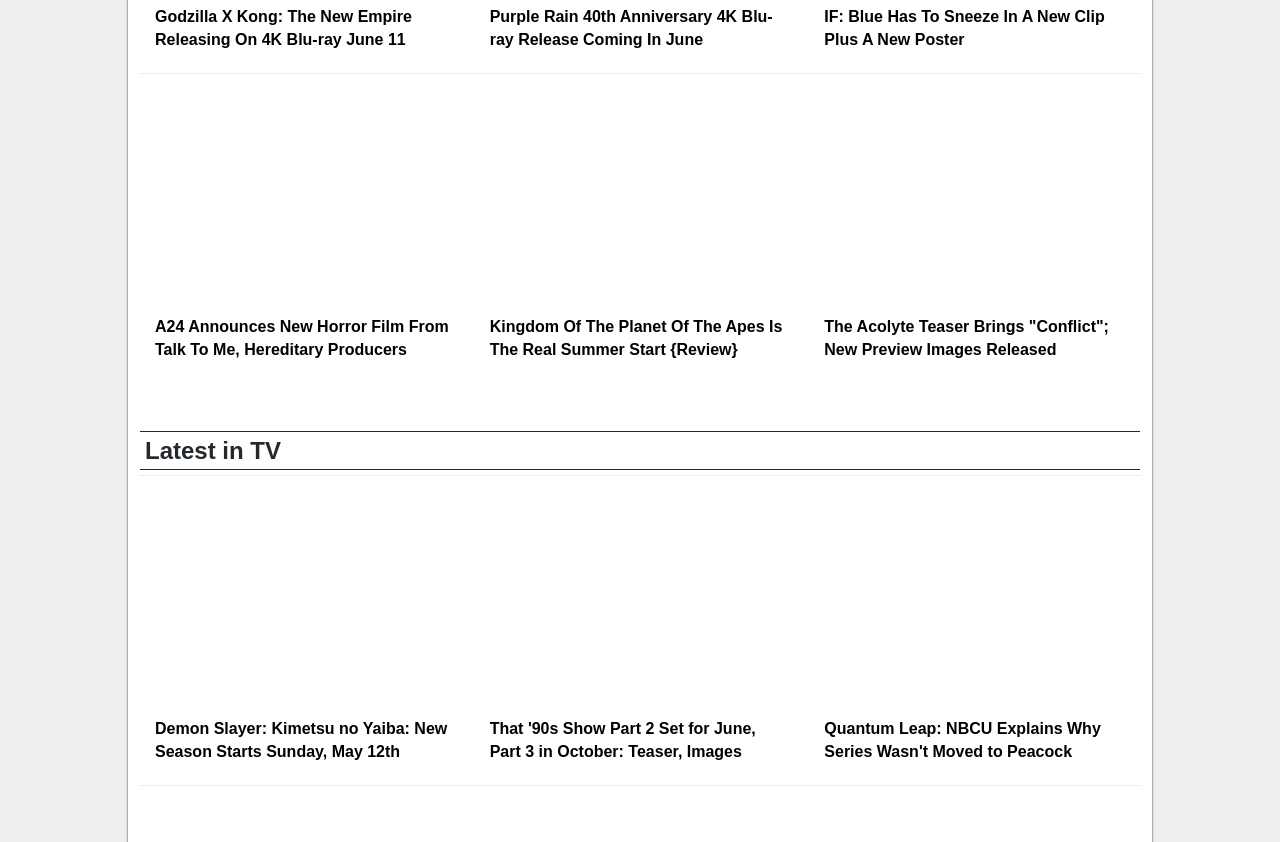Provide a one-word or brief phrase answer to the question:
How many articles are on this webpage?

8